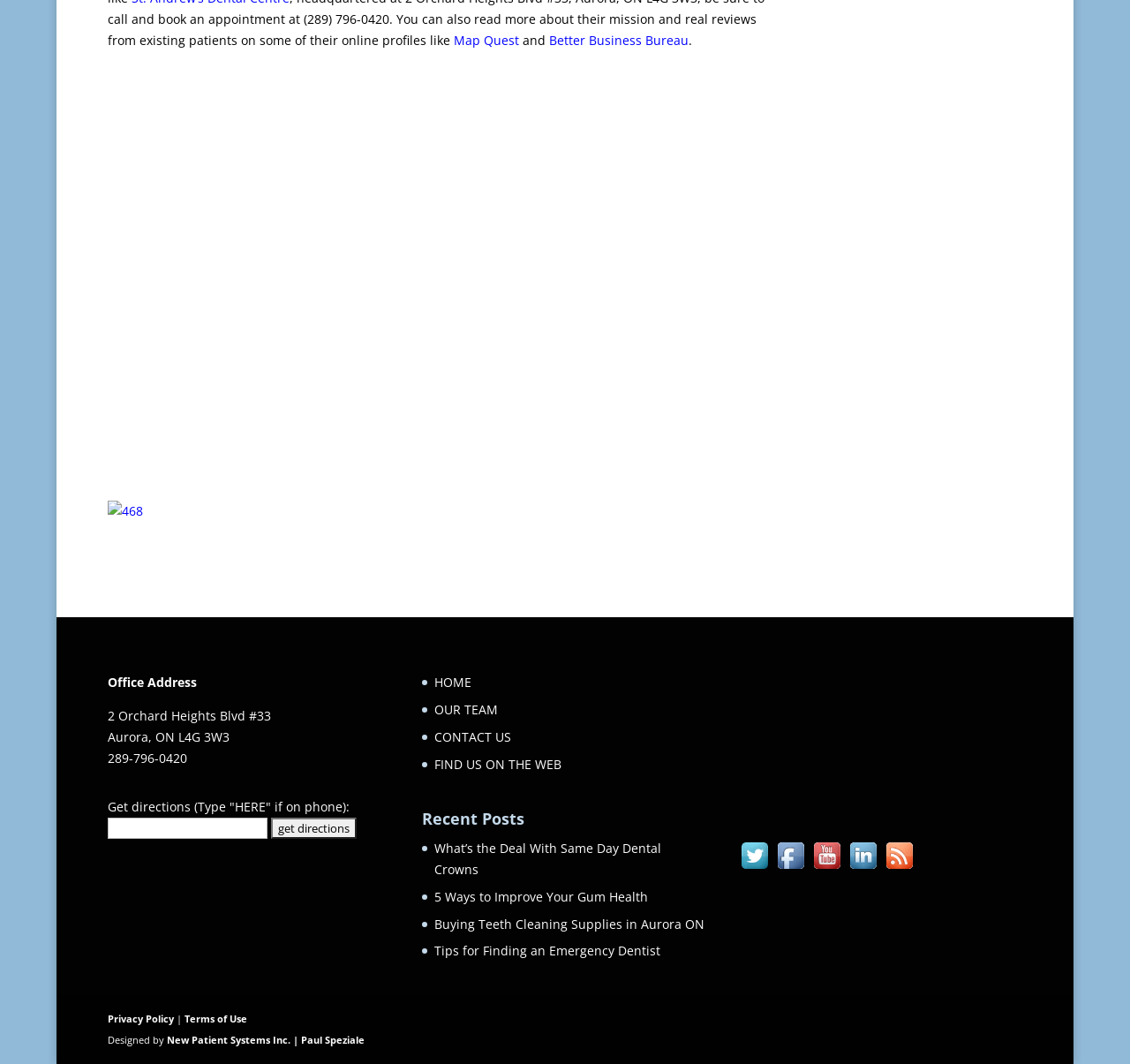Return the bounding box coordinates of the UI element that corresponds to this description: "title="Visit Us On Twitter"". The coordinates must be given as four float numbers in the range of 0 and 1, [left, top, right, bottom].

[0.651, 0.809, 0.683, 0.824]